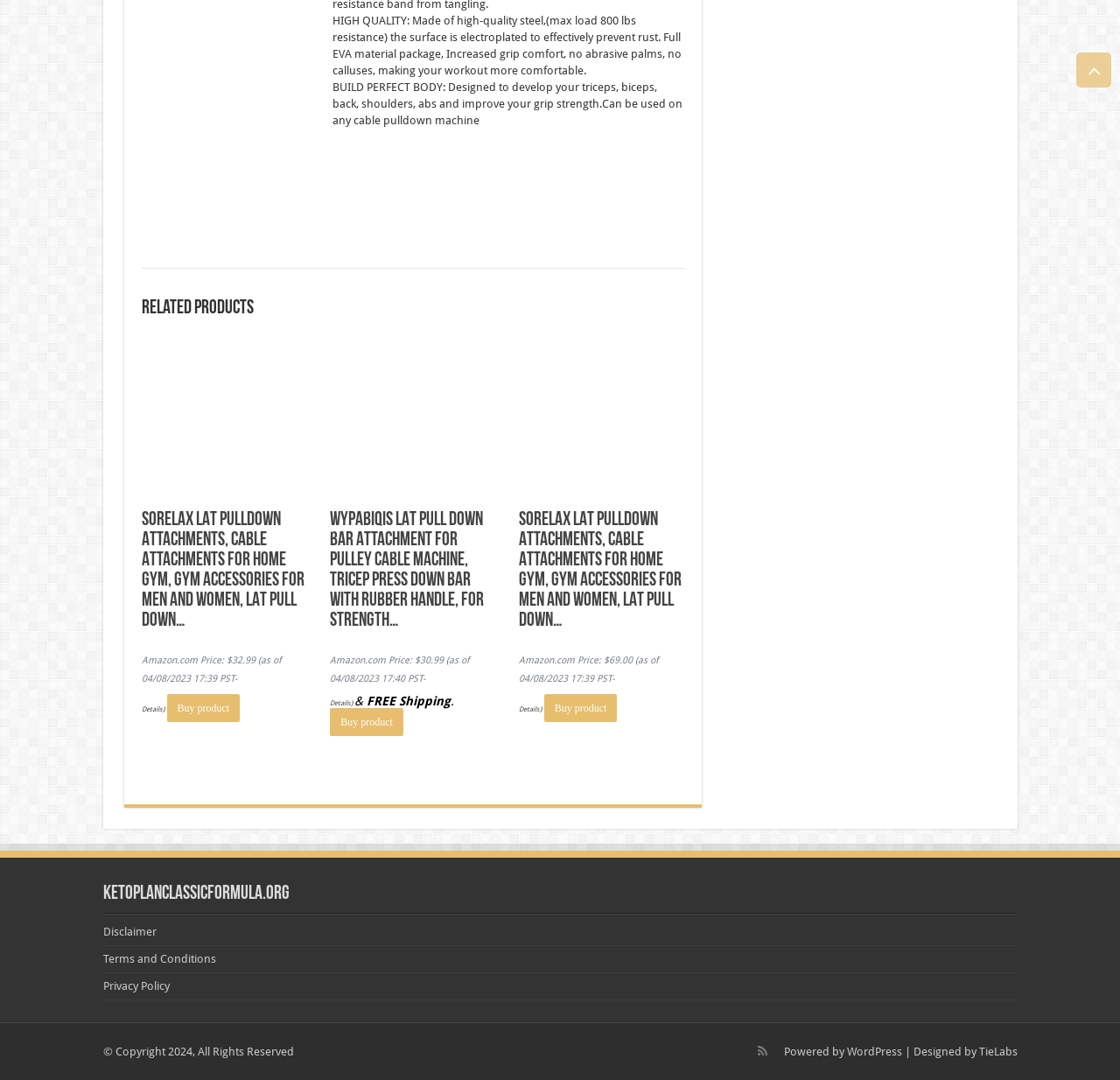Find the bounding box coordinates of the element you need to click on to perform this action: 'View another product option'. The coordinates should be represented by four float values between 0 and 1, in the format [left, top, right, bottom].

[0.295, 0.311, 0.442, 0.635]